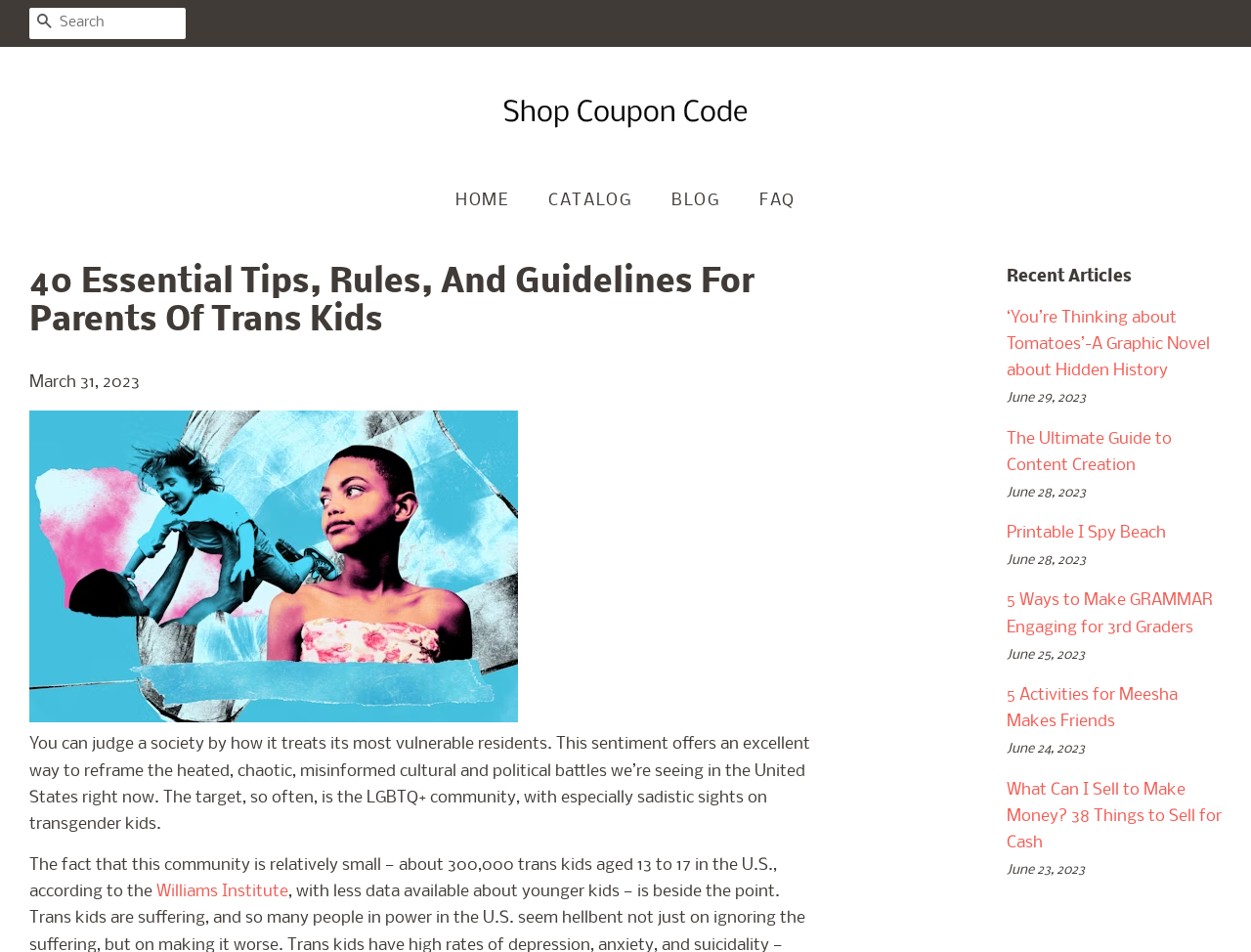Answer this question in one word or a short phrase: What is the date of the article '5 Activities for Meesha Makes Friends'?

June 25, 2023